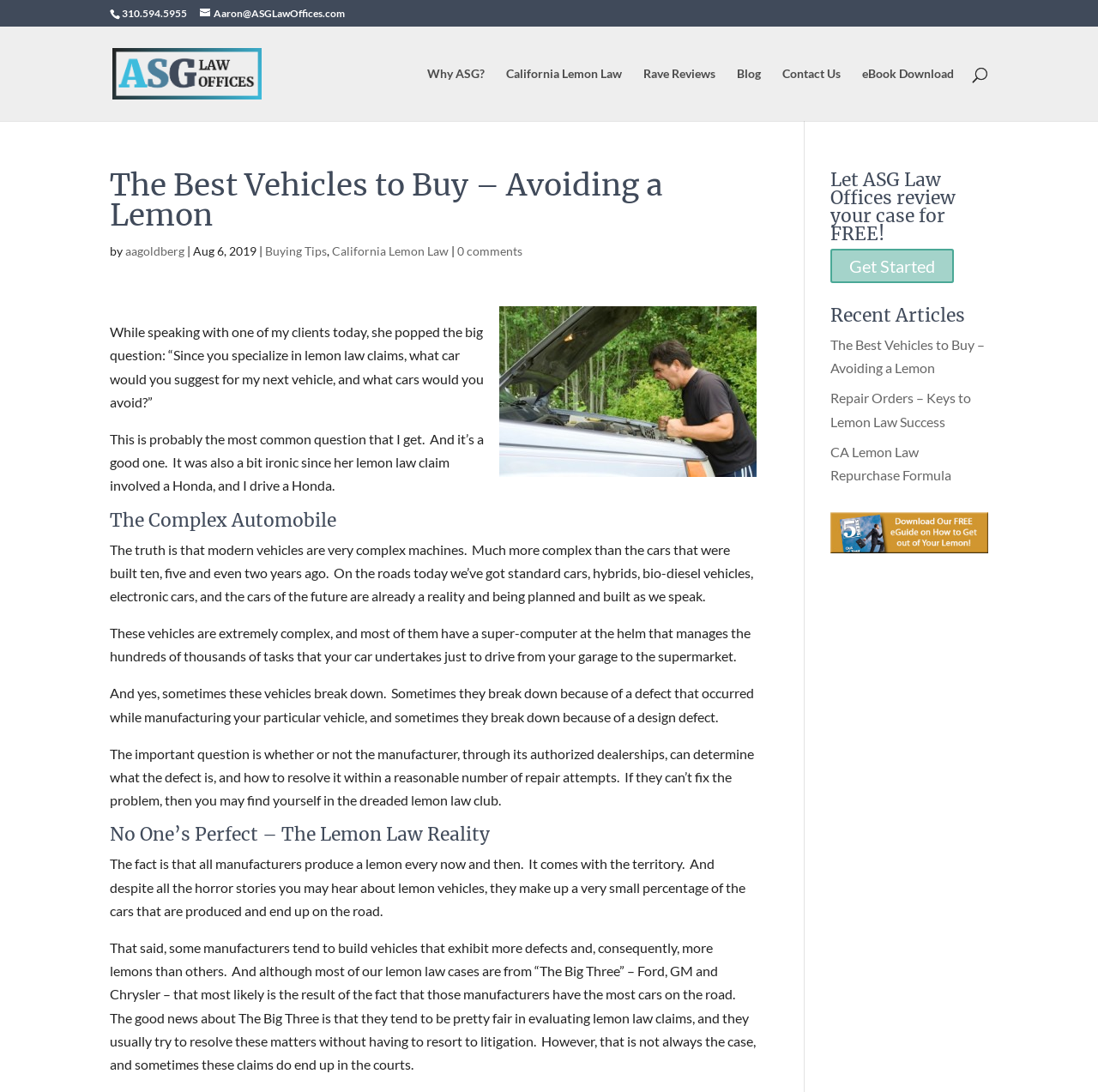Can you find the bounding box coordinates for the element to click on to achieve the instruction: "Read the blog"?

[0.671, 0.062, 0.693, 0.111]